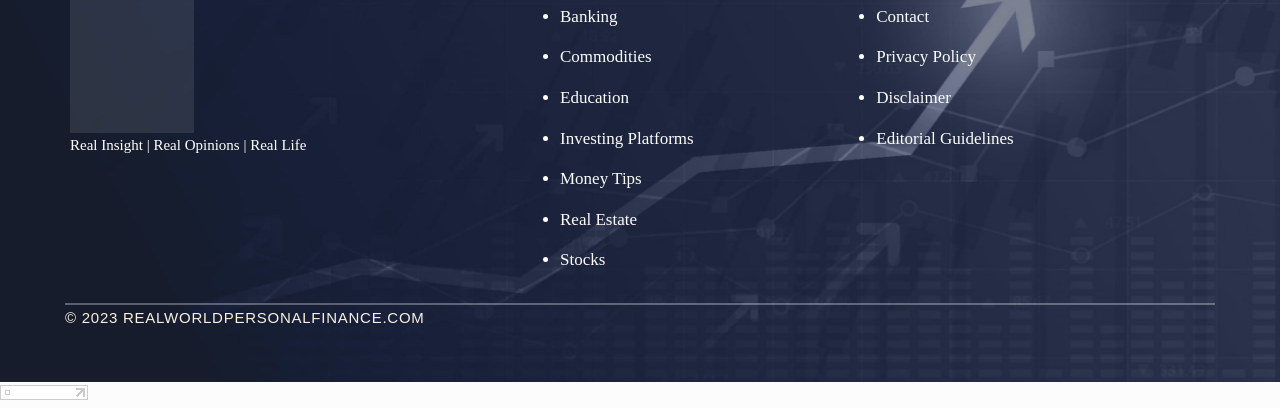What is the copyright year of this website?
Kindly offer a detailed explanation using the data available in the image.

At the bottom of the webpage, I can see a static text element that reads '© 2023 REALWORLDPERSONALFINANCE.COM'. This indicates that the copyright year of this website is 2023.